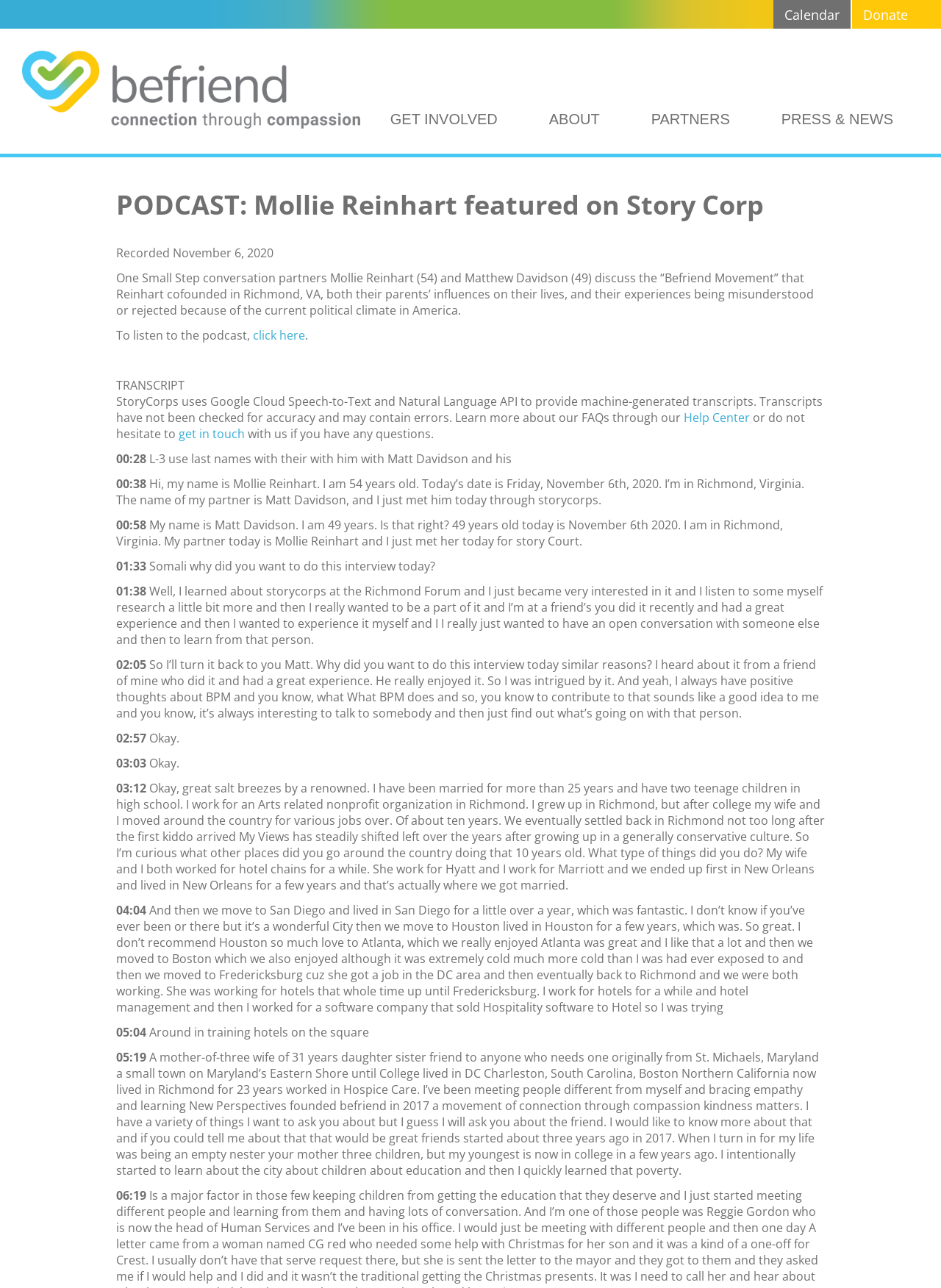Locate the bounding box coordinates of the element that should be clicked to fulfill the instruction: "click the 'GET INVOLVED' link".

[0.411, 0.083, 0.533, 0.102]